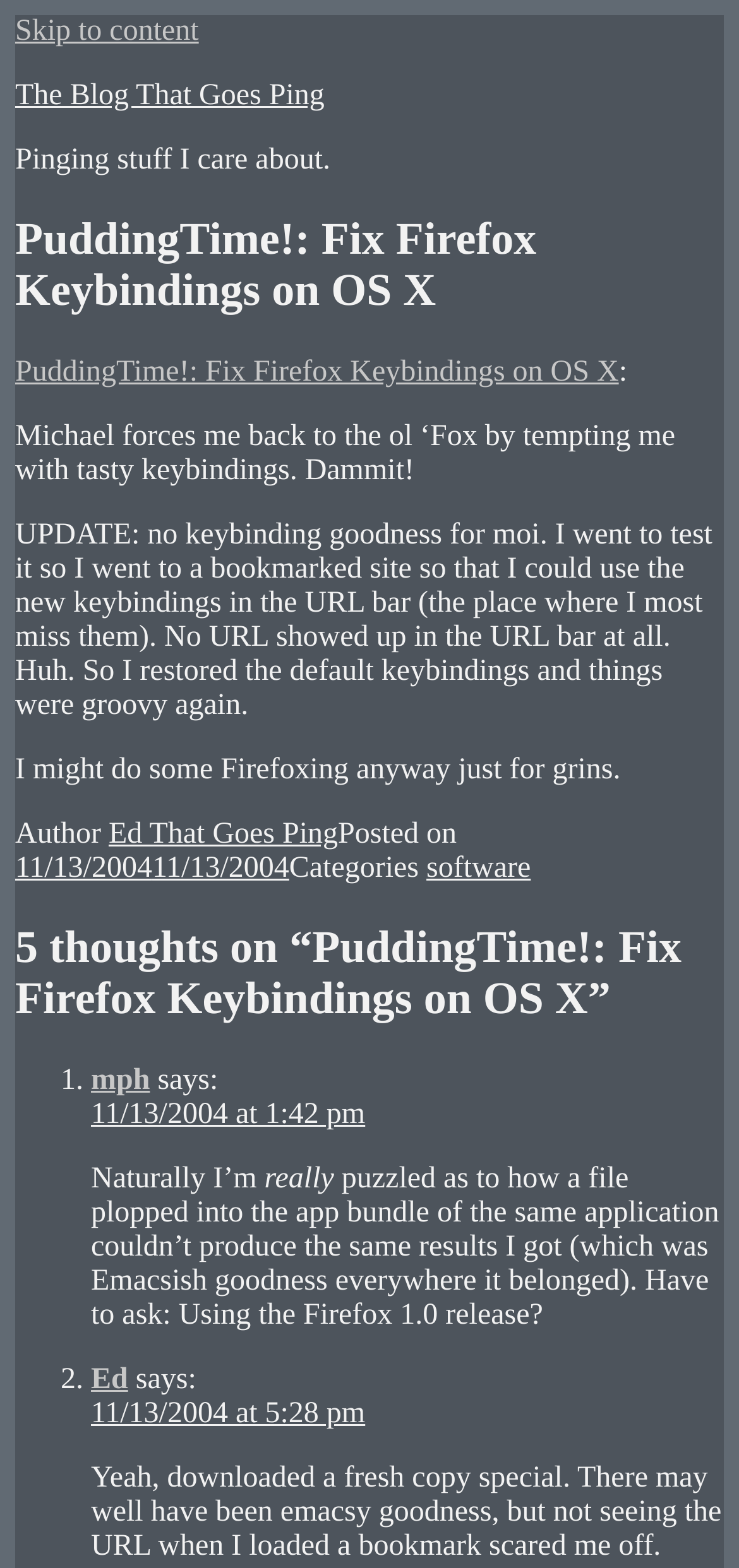Specify the bounding box coordinates of the element's area that should be clicked to execute the given instruction: "Click the 'Skip to content' link". The coordinates should be four float numbers between 0 and 1, i.e., [left, top, right, bottom].

[0.021, 0.01, 0.269, 0.03]